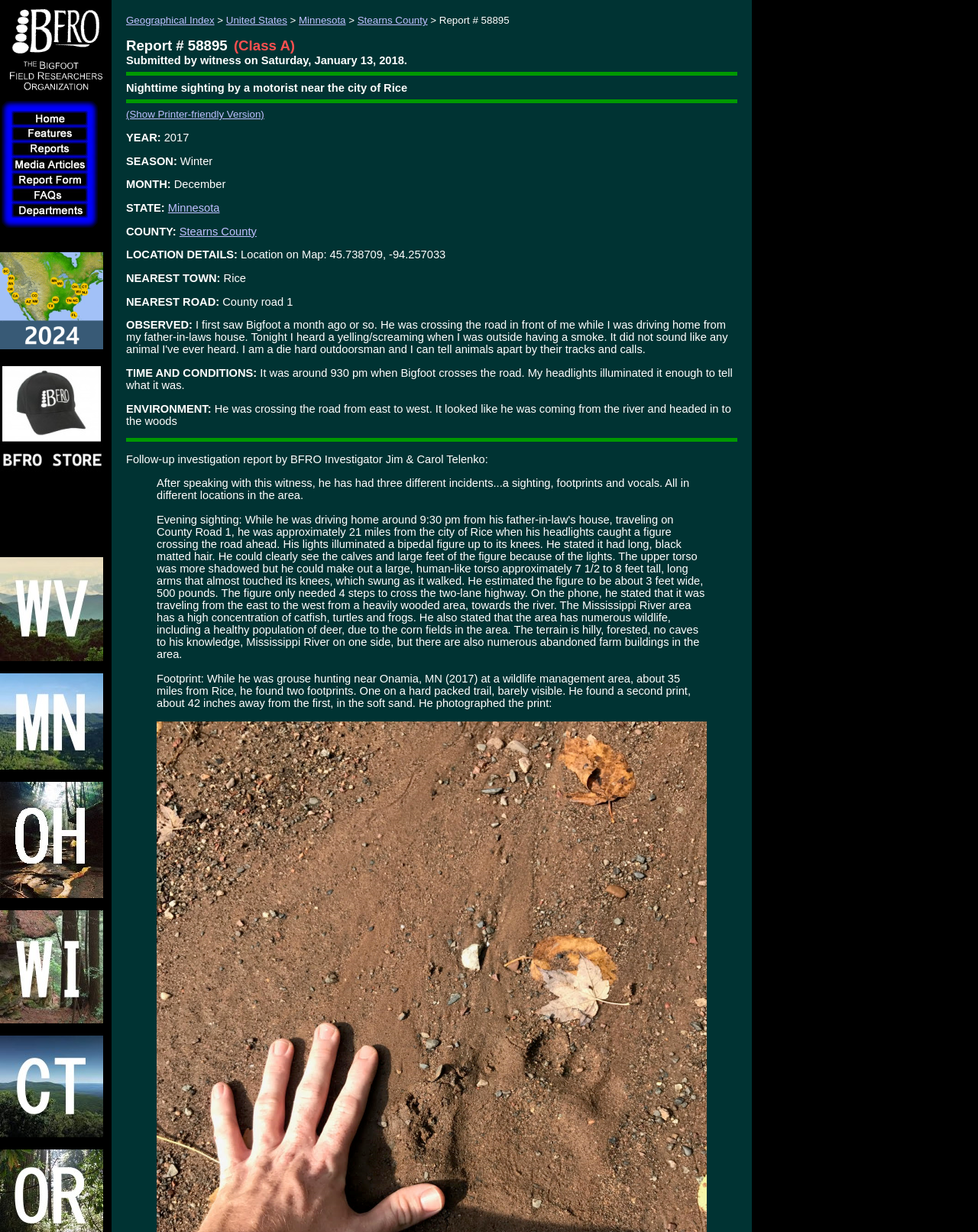Give a complete and precise description of the webpage's appearance.

The webpage is about a Bigfoot Field Researchers Organization (BFRO) report, specifically report number 58895, which details a nighttime sighting by a motorist near the city of Rice. 

At the top of the page, there is a logo of the Bigfoot Field Researchers Organization. Below the logo, there are several rows of images and links, which appear to be a navigation menu or a list of related reports. Each row contains two elements: an image on the left and a link on the right. 

Further down the page, there is a section with a series of links, including "BFRO STORE", "Wisconsin", "Geographical Index", "United States", "Minnesota", and "Stearns County". These links are likely related to the report or the organization. 

The main content of the report, which is not explicitly described in the accessibility tree, is likely located below these links.